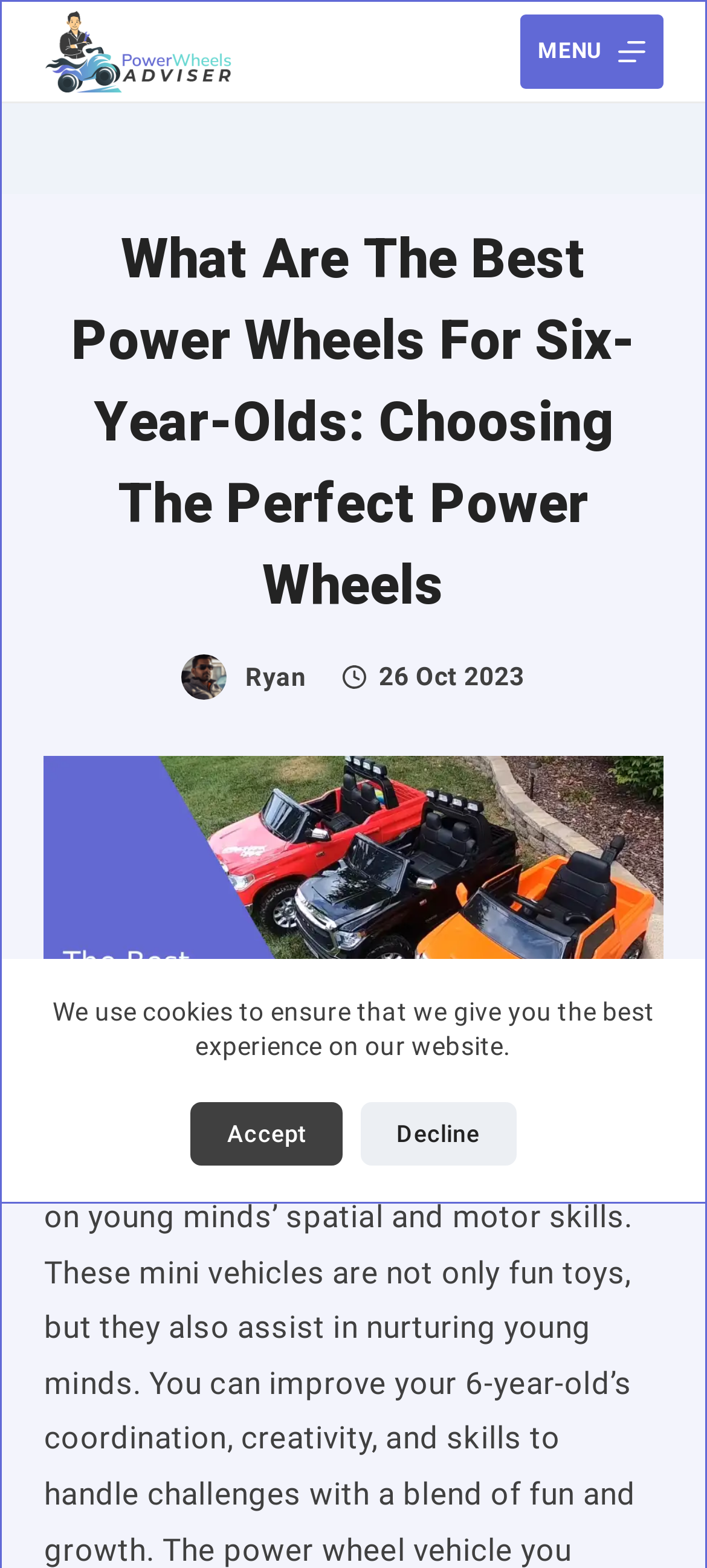When was the article published?
Provide a fully detailed and comprehensive answer to the question.

The publication date of the article can be found below the author's name, where it says '26 Oct 2023'.